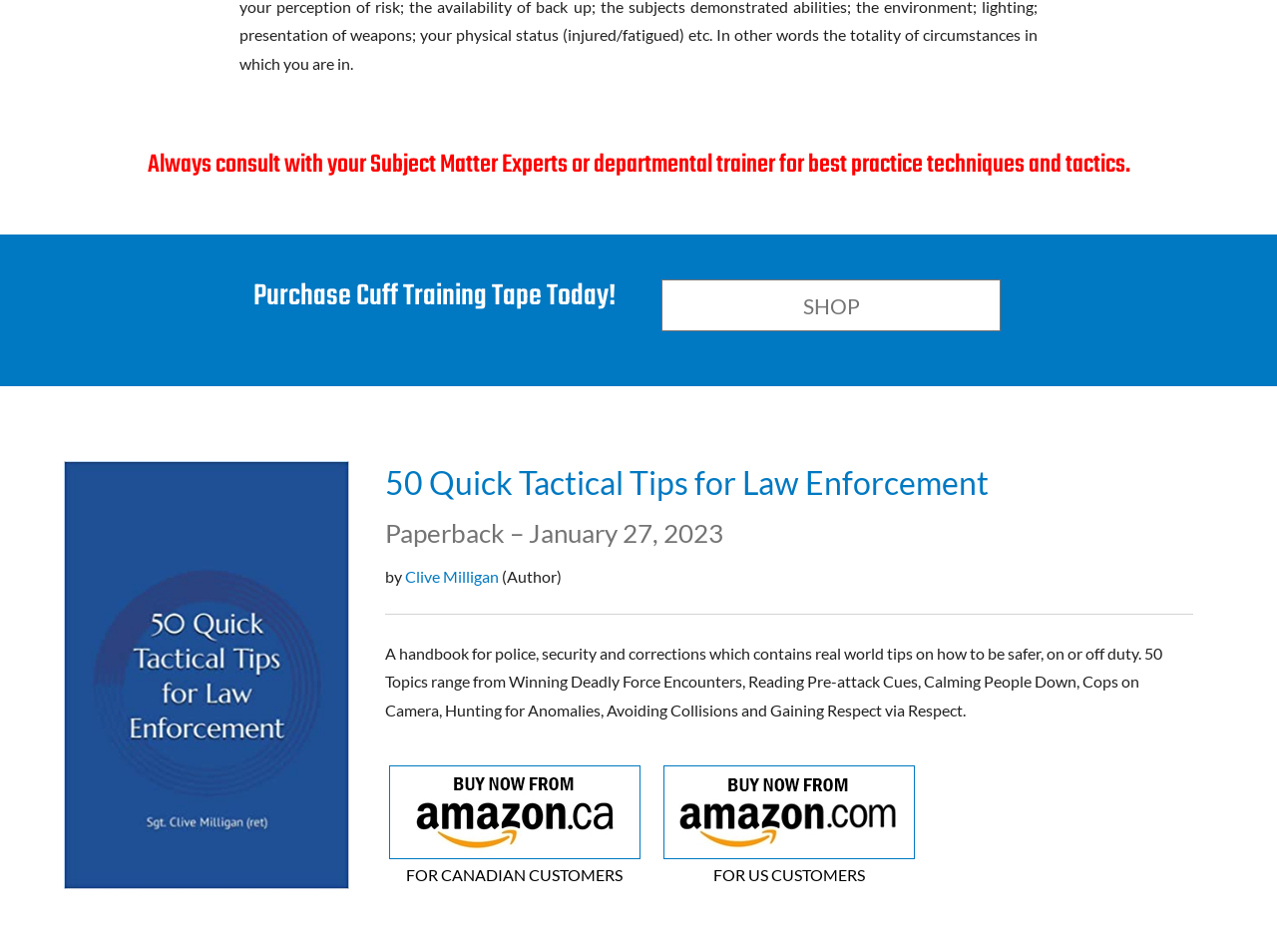Respond with a single word or phrase for the following question: 
What is the title of the book?

50 Quick Tactical Tips for Law Enforcement